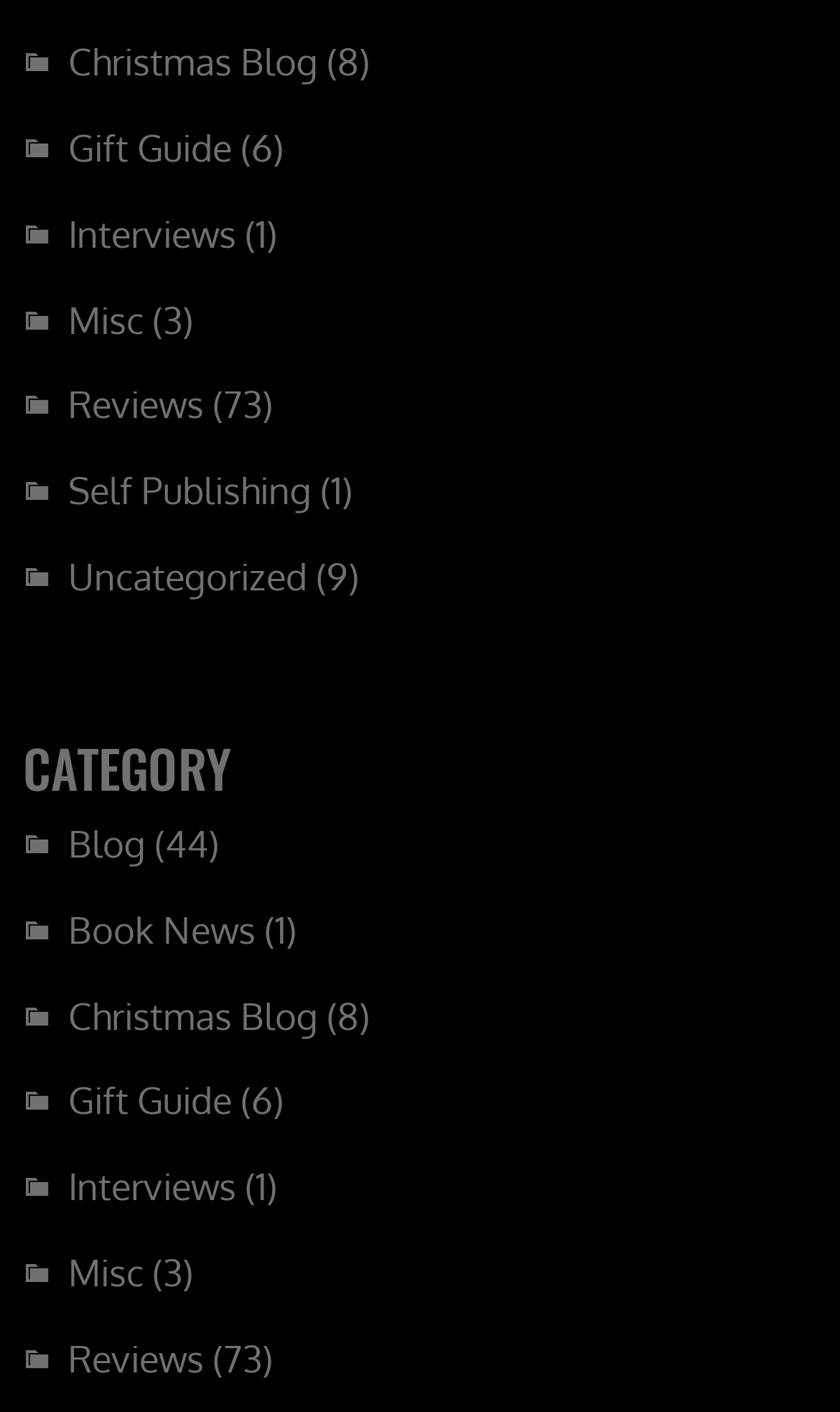Is there a category for Self Publishing?
Using the image, respond with a single word or phrase.

Yes